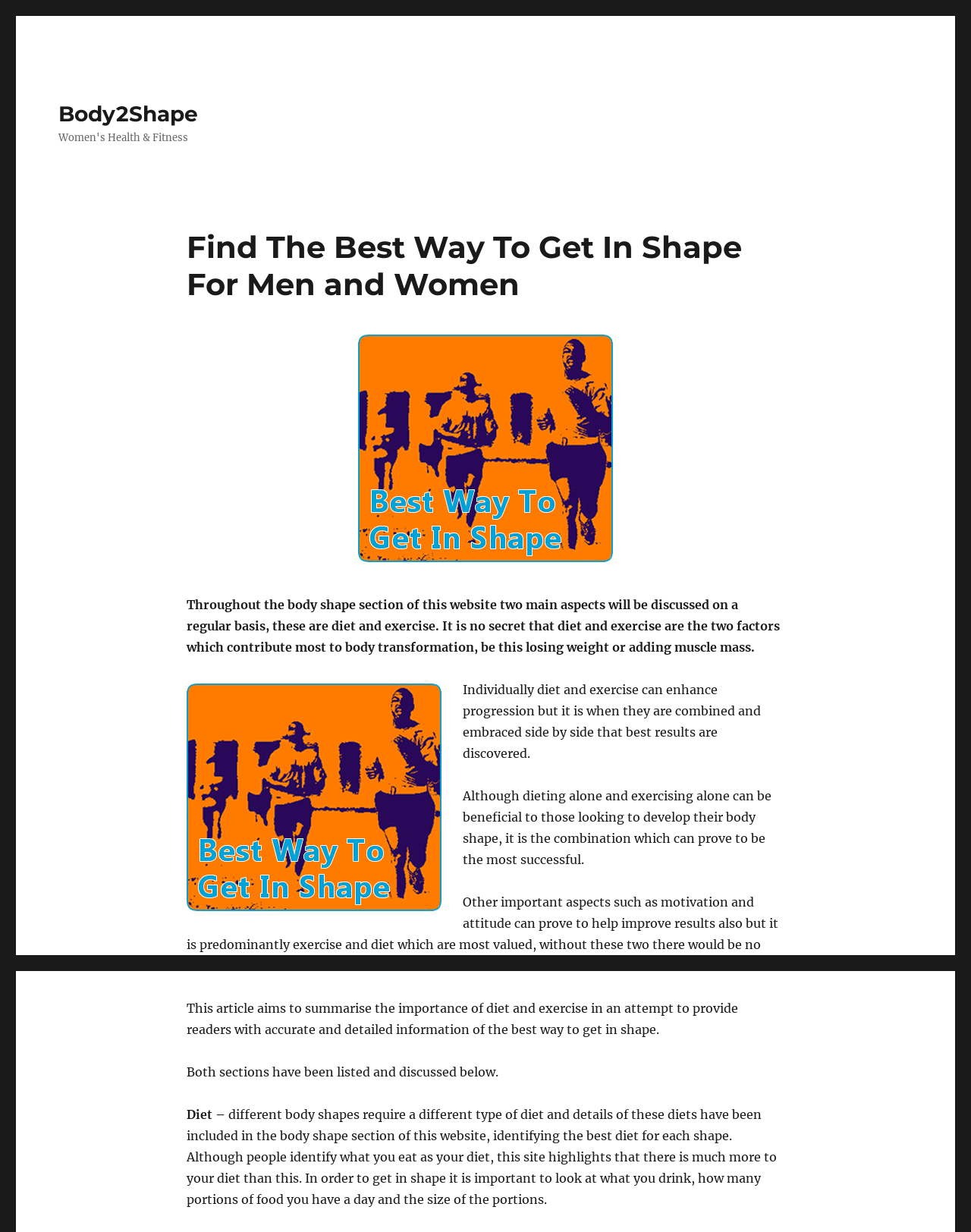What is important for getting in shape besides diet and exercise?
Please answer the question as detailed as possible based on the image.

According to the webpage, motivation and attitude can prove to help improve results also, although it is predominantly exercise and diet which are most valued, as mentioned in the static text 'Other important aspects such as motivation and attitude can prove to help improve results also but it is predominantly exercise and diet which are most valued, without these two there would be no need for attitude or motivation.'